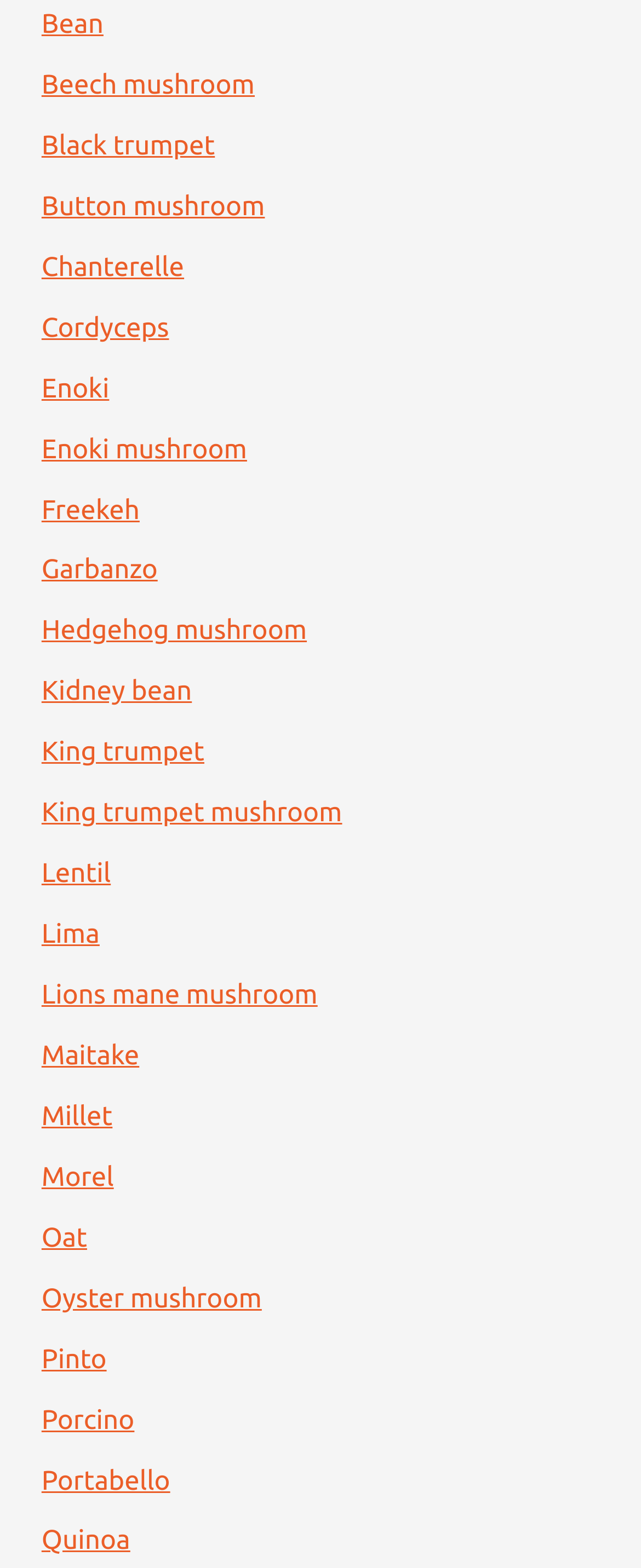Locate the UI element described as follows: "Button mushroom". Return the bounding box coordinates as four float numbers between 0 and 1 in the order [left, top, right, bottom].

[0.065, 0.122, 0.413, 0.141]